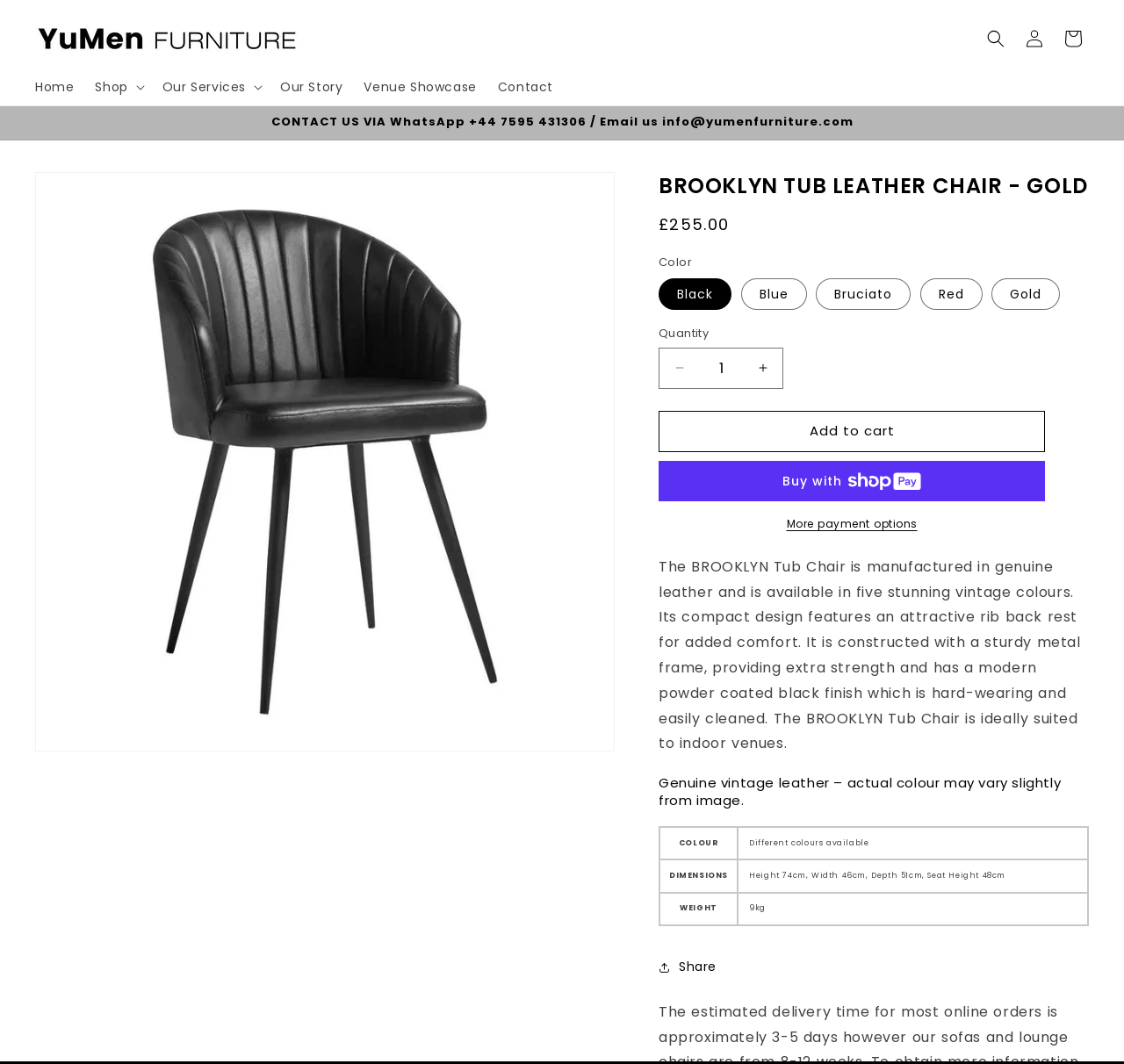Pinpoint the bounding box coordinates for the area that should be clicked to perform the following instruction: "Search for products".

[0.869, 0.018, 0.903, 0.054]